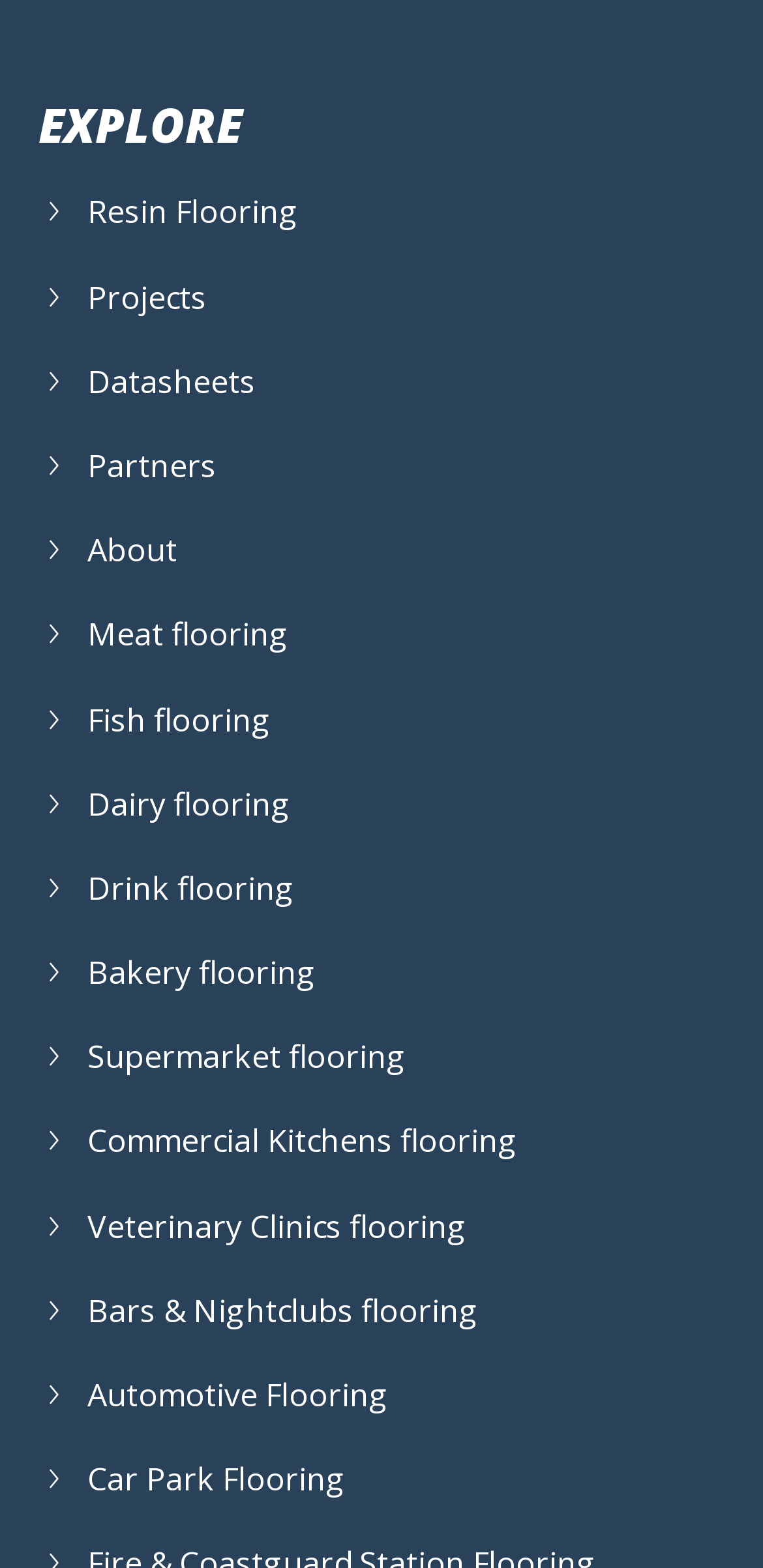What is the first type of flooring listed?
Provide a one-word or short-phrase answer based on the image.

Resin Flooring